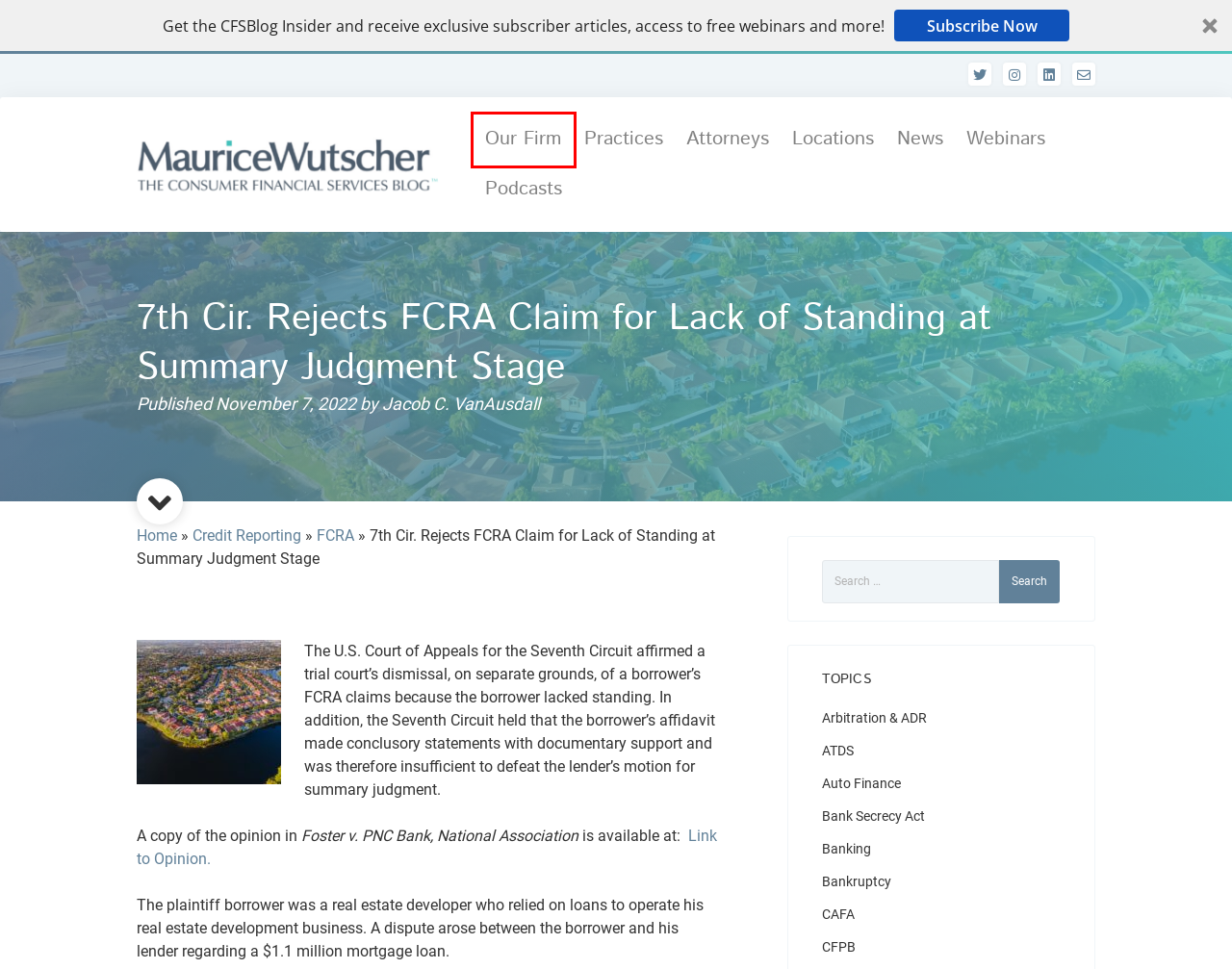You are presented with a screenshot of a webpage with a red bounding box. Select the webpage description that most closely matches the new webpage after clicking the element inside the red bounding box. The options are:
A. News - Maurice Wutscher
B. Bankruptcy Archives | The Consumer Financial Services Blog
C. ATDS Archives | The Consumer Financial Services Blog
D. Maurice Wutscher - Dedication. Innovation. Results.
E. Arbitration & ADR Archives | The Consumer Financial Services Blog
F. Auto Finance Archives | The Consumer Financial Services Blog
G. Credit Reporting Archives | The Consumer Financial Services Blog
H. Webinar Presentations | The Consumer Financial Services Blog

D